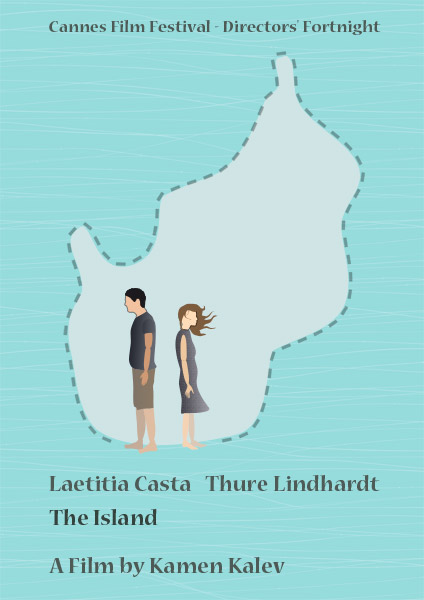Using the information shown in the image, answer the question with as much detail as possible: What is the shape that the two figures are positioned within?

According to the caption, the two stylized figures, Laetitia Casta and Thure Lindhardt, are positioned thoughtfully within the contour of an island shape, which suggests that the shape in question is an island shape.